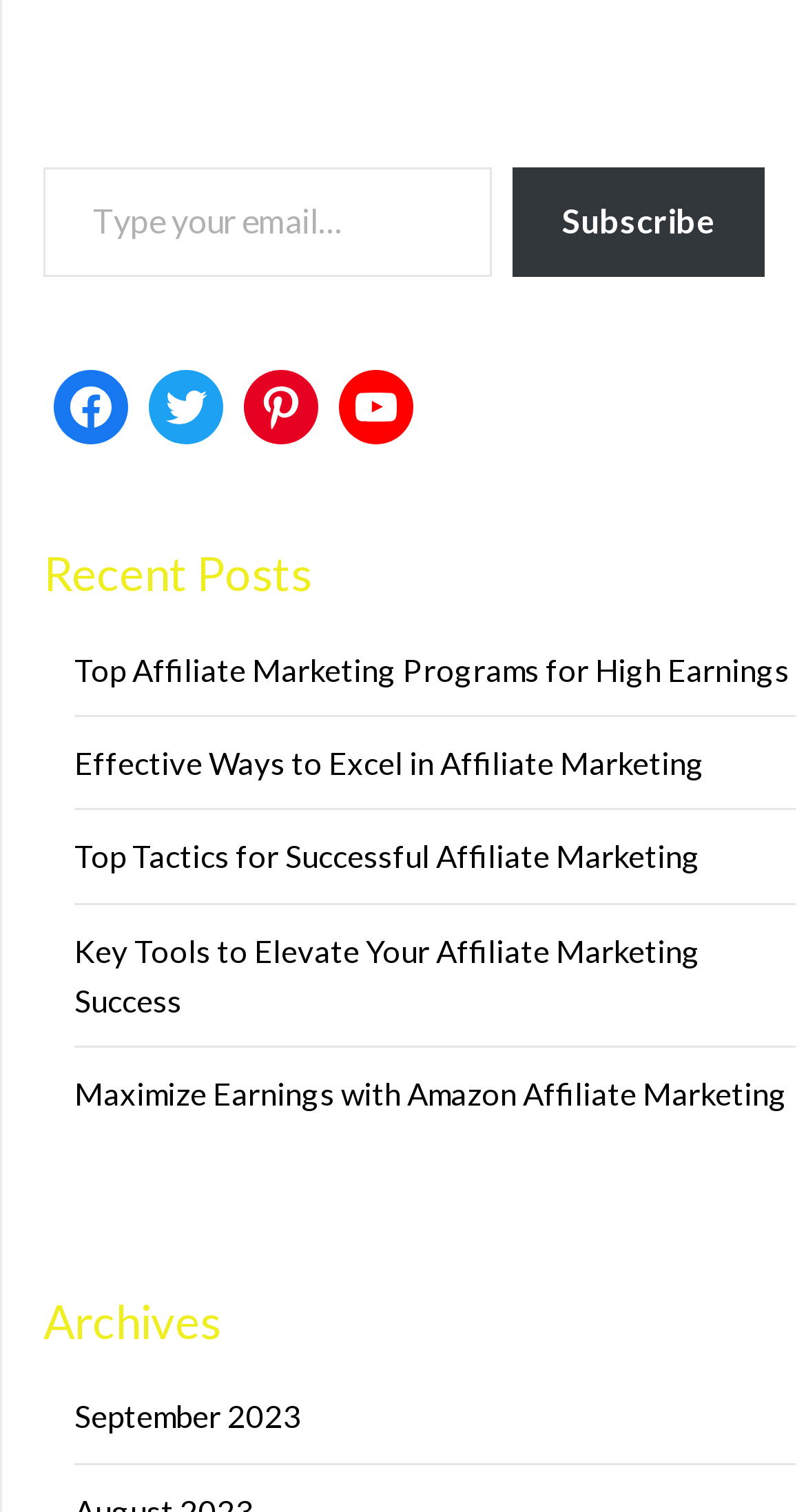Please identify the bounding box coordinates of the element's region that should be clicked to execute the following instruction: "Subscribe to the newsletter". The bounding box coordinates must be four float numbers between 0 and 1, i.e., [left, top, right, bottom].

[0.636, 0.111, 0.949, 0.183]